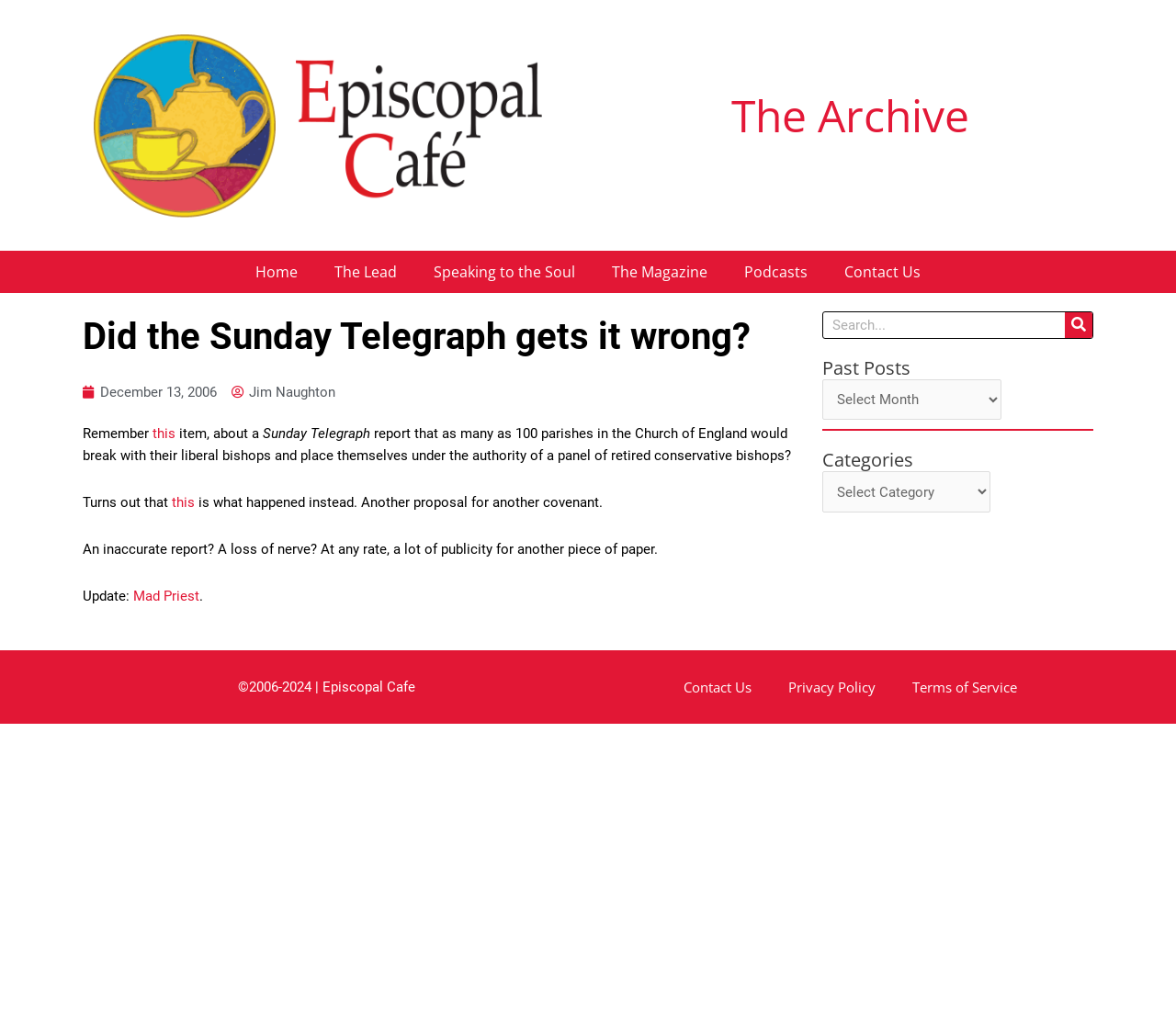Please identify the bounding box coordinates of the element's region that needs to be clicked to fulfill the following instruction: "Read the post from Jim Naughton". The bounding box coordinates should consist of four float numbers between 0 and 1, i.e., [left, top, right, bottom].

[0.197, 0.372, 0.285, 0.394]